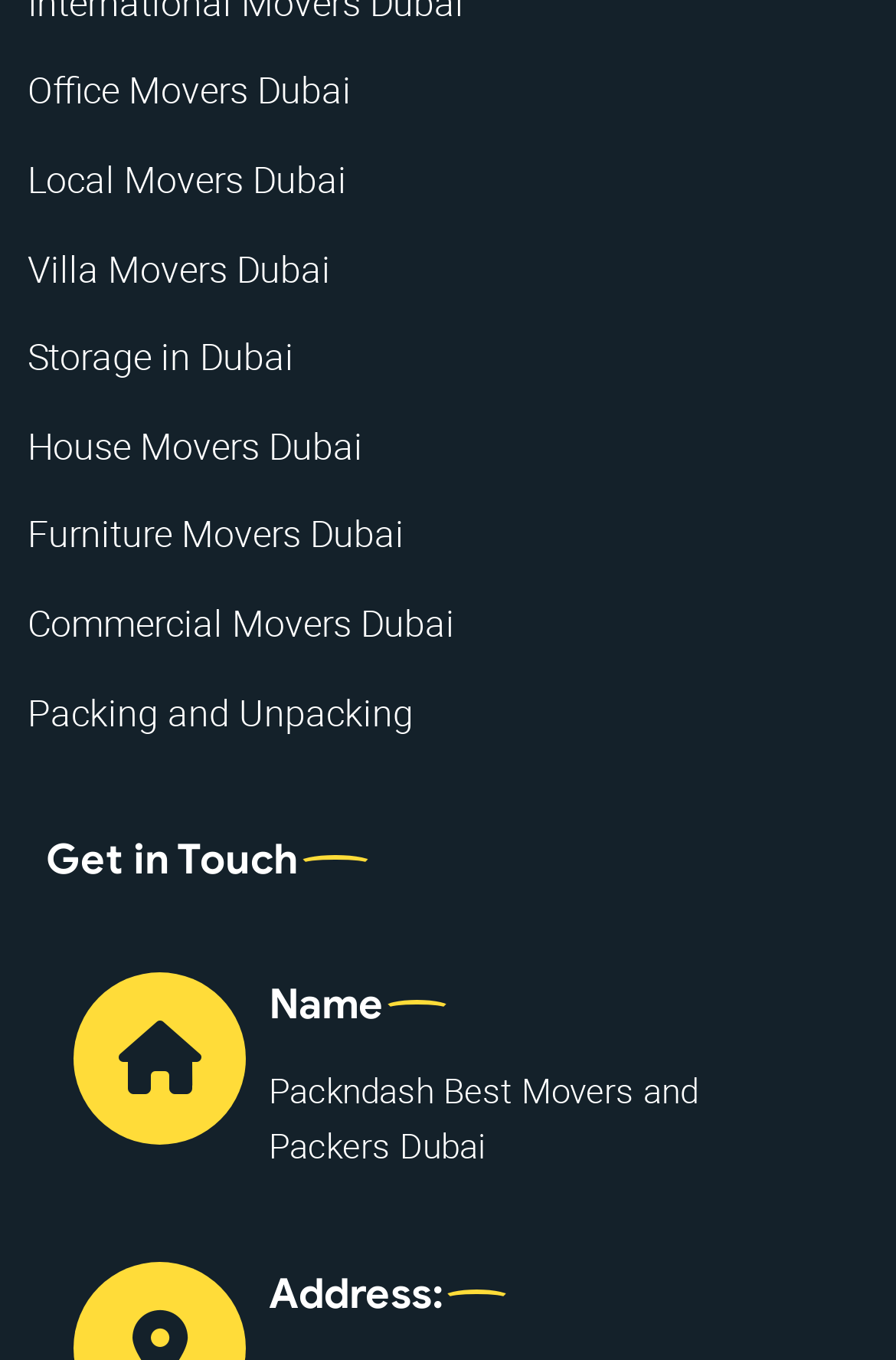Please identify the bounding box coordinates of the clickable area that will fulfill the following instruction: "Learn more about House Movers Dubai". The coordinates should be in the format of four float numbers between 0 and 1, i.e., [left, top, right, bottom].

[0.031, 0.309, 0.405, 0.346]